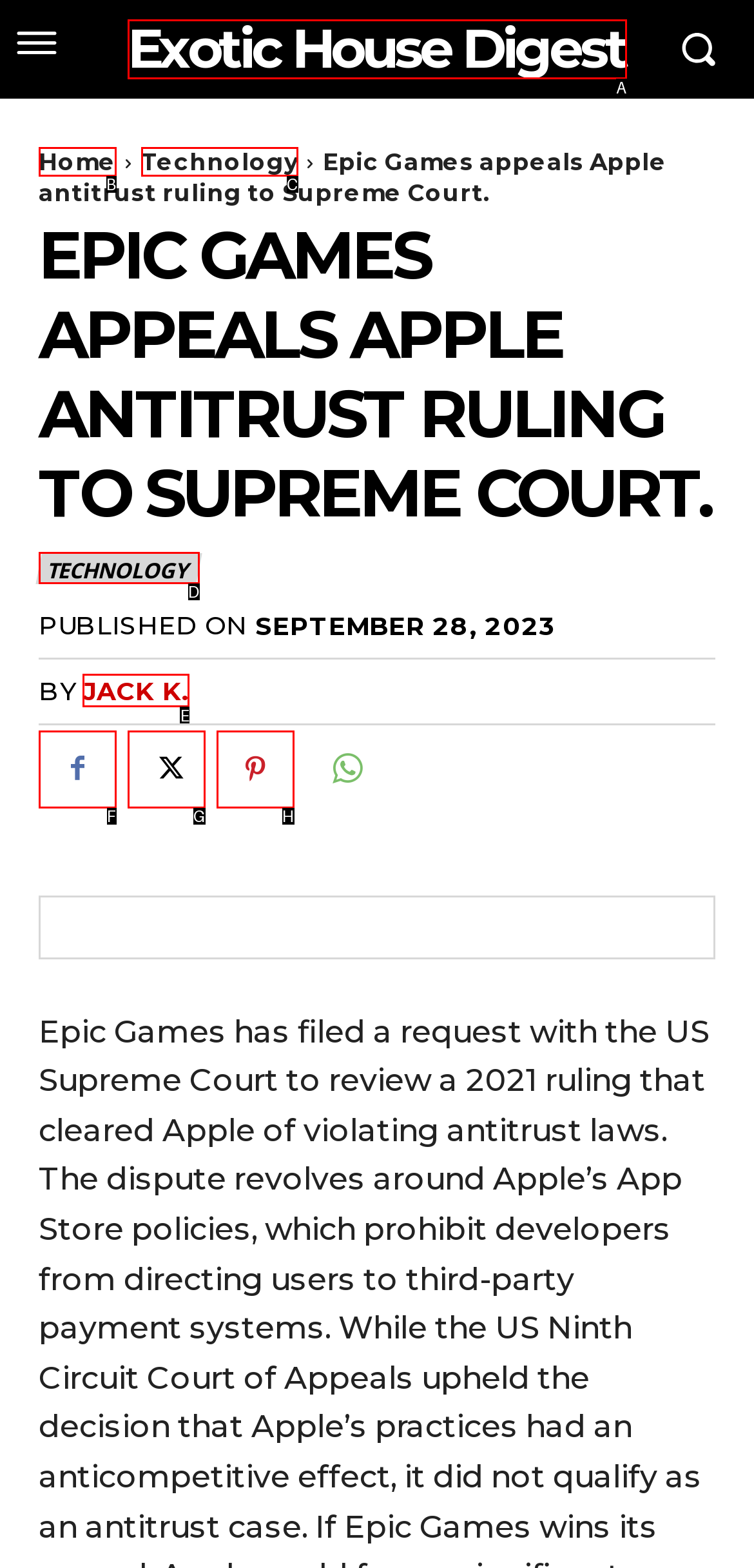Find the HTML element to click in order to complete this task: read article by JACK K.
Answer with the letter of the correct option.

E